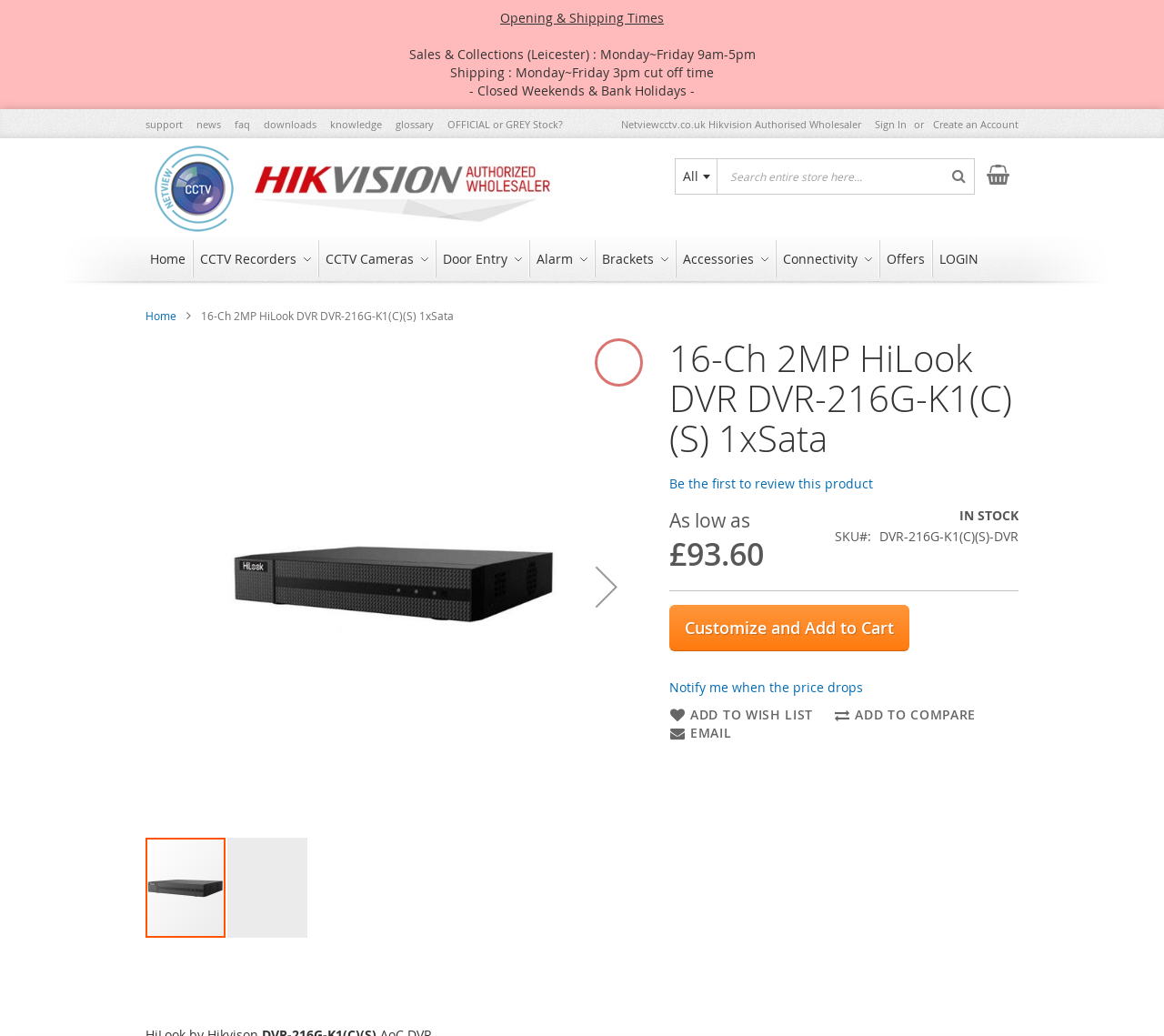Pinpoint the bounding box coordinates of the clickable area needed to execute the instruction: "Customize and add to cart". The coordinates should be specified as four float numbers between 0 and 1, i.e., [left, top, right, bottom].

[0.575, 0.583, 0.781, 0.628]